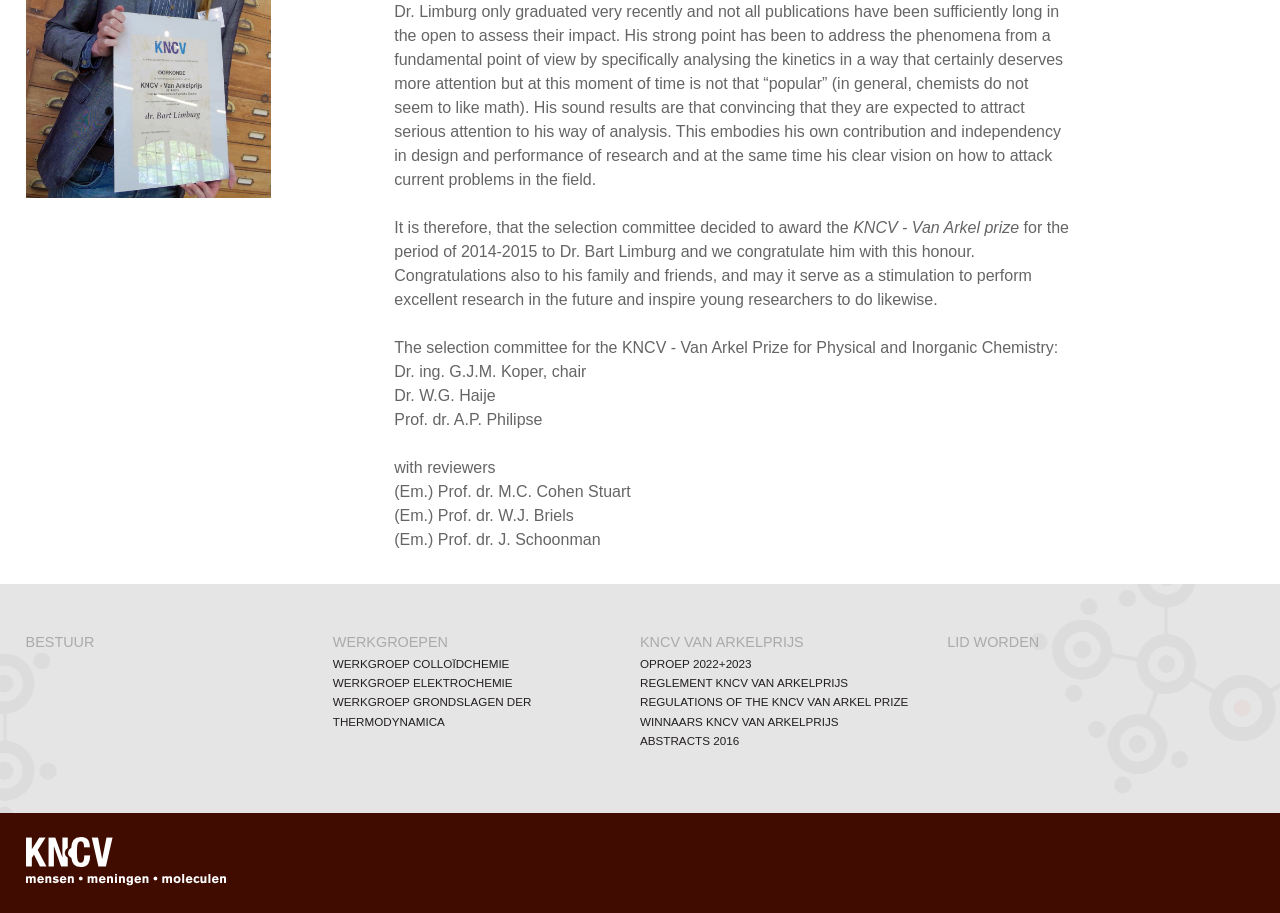Find the bounding box of the element with the following description: "KNCV Van Arkelprijs". The coordinates must be four float numbers between 0 and 1, formatted as [left, top, right, bottom].

[0.5, 0.694, 0.628, 0.712]